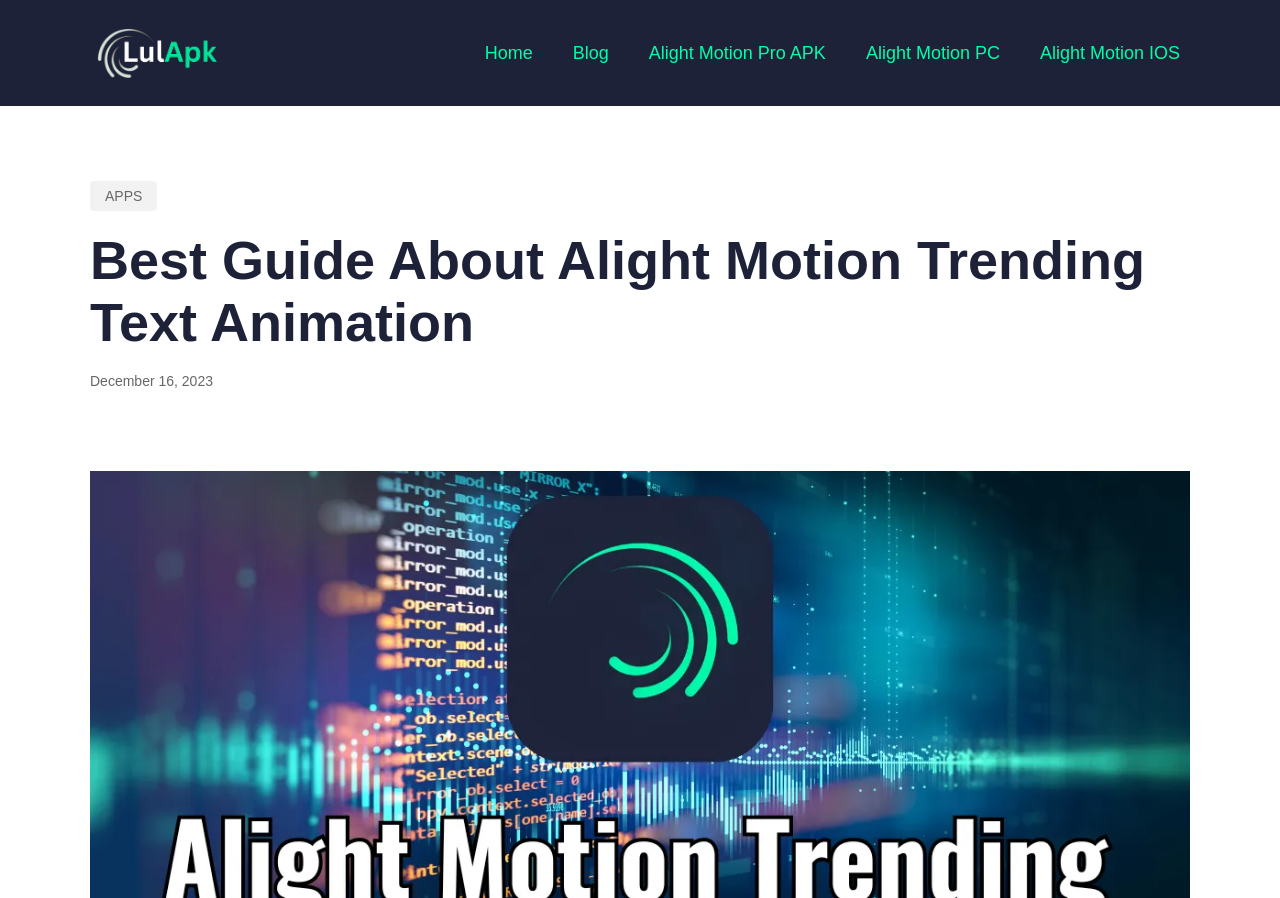Answer the question with a single word or phrase: 
What is the name of the APK mentioned?

lulapk